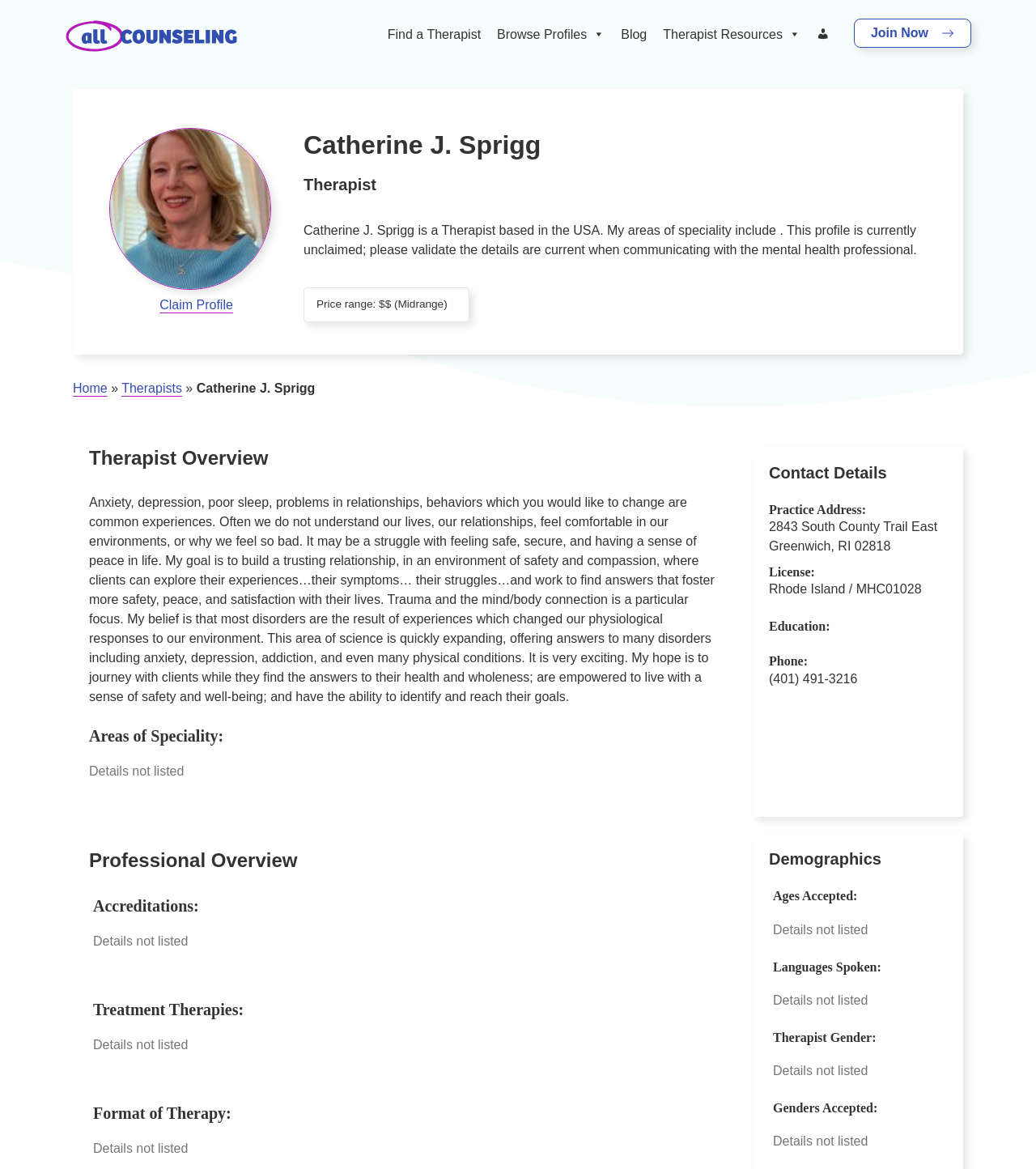Locate the bounding box coordinates of the area to click to fulfill this instruction: "Click on the 'Claim Profile' link". The bounding box should be presented as four float numbers between 0 and 1, in the order [left, top, right, bottom].

[0.154, 0.255, 0.225, 0.267]